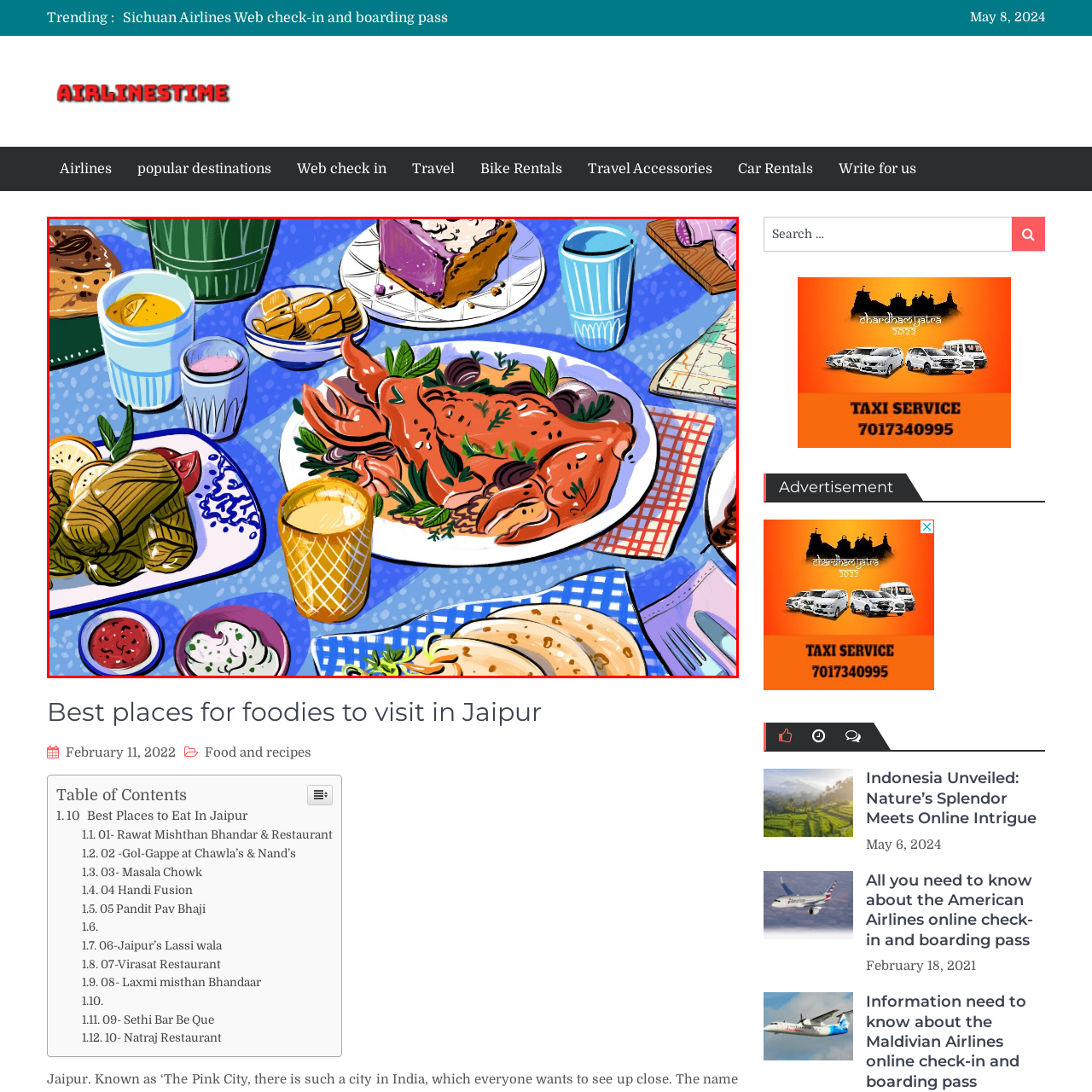Concentrate on the image inside the red frame and provide a detailed response to the subsequent question, utilizing the visual information from the image: 
What is the atmosphere depicted in the illustration?

The caption describes the setting as having a cheerful tablecloth, which further enhances the inviting atmosphere of a food lover's paradise, making it a must-visit destination for foodies.